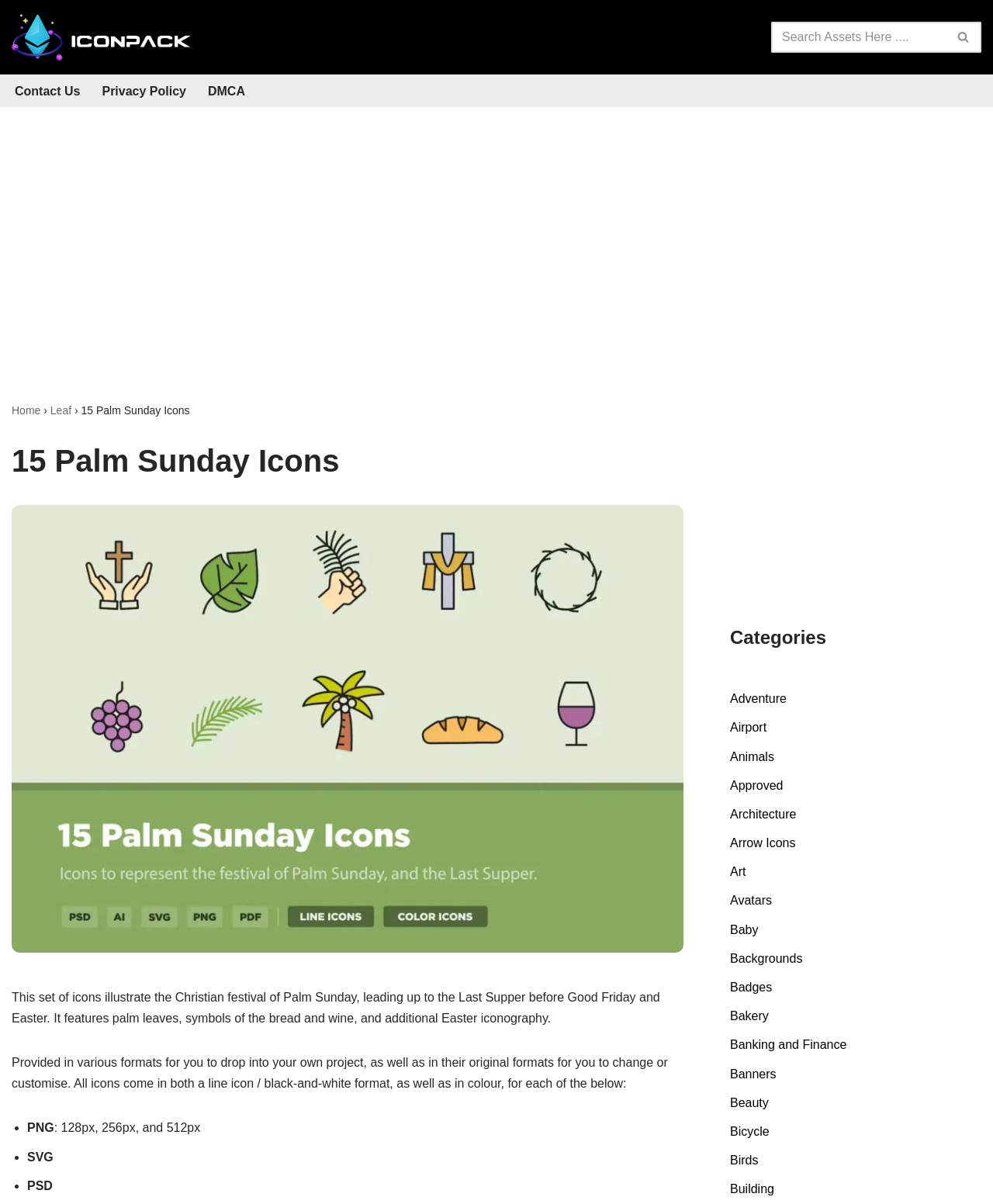What formats are the icons provided in?
Using the screenshot, give a one-word or short phrase answer.

PNG, SVG, PSD